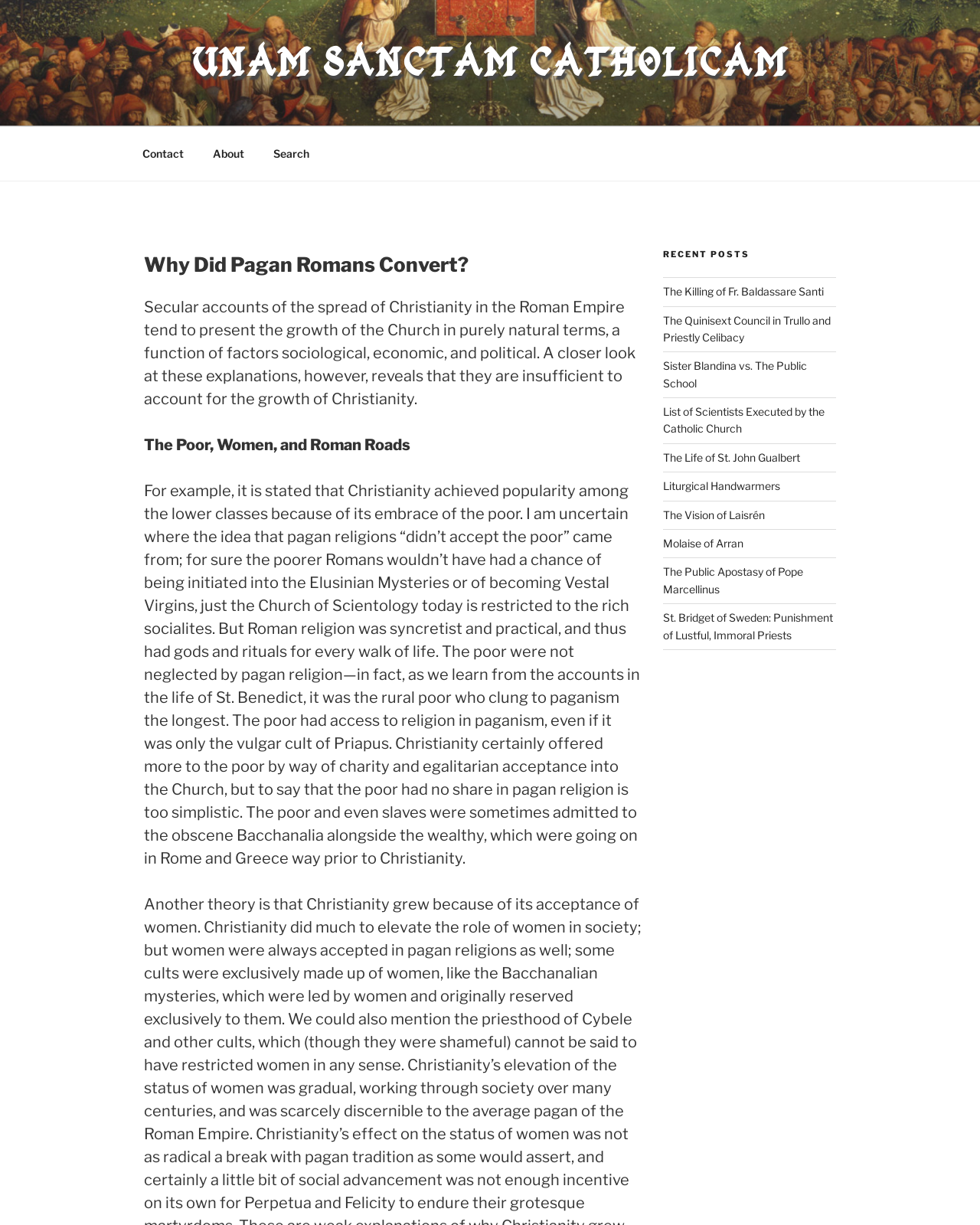Summarize the webpage in an elaborate manner.

The webpage is about the Unam Sanctam Catholicam blog, with a focus on the article "Why Did Pagan Romans Convert?" The top-left corner of the page features a small link to "Skip to content" and a larger image of the blog's logo, "Unam Sanctam Catholicam". Below the logo, there is a navigation menu with links to "Contact", "About", and "Search".

The main content of the page is divided into two sections. On the left, there is a header with the title "Why Did Pagan Romans Convert?" followed by a long paragraph of text discussing the spread of Christianity in the Roman Empire. The text is divided into several sections, with headings such as "The Poor, Women, and Roman Roads" and a lengthy discussion about the role of the poor in pagan religion.

On the right side of the page, there is a sidebar with the heading "RECENT POSTS" and a list of 9 links to other articles on the blog, including "The Killing of Fr. Baldassare Santi", "The Quinisext Council in Trullo and Priestly Celibacy", and "St. Bridget of Sweden: Punishment of Lustful, Immoral Priests".